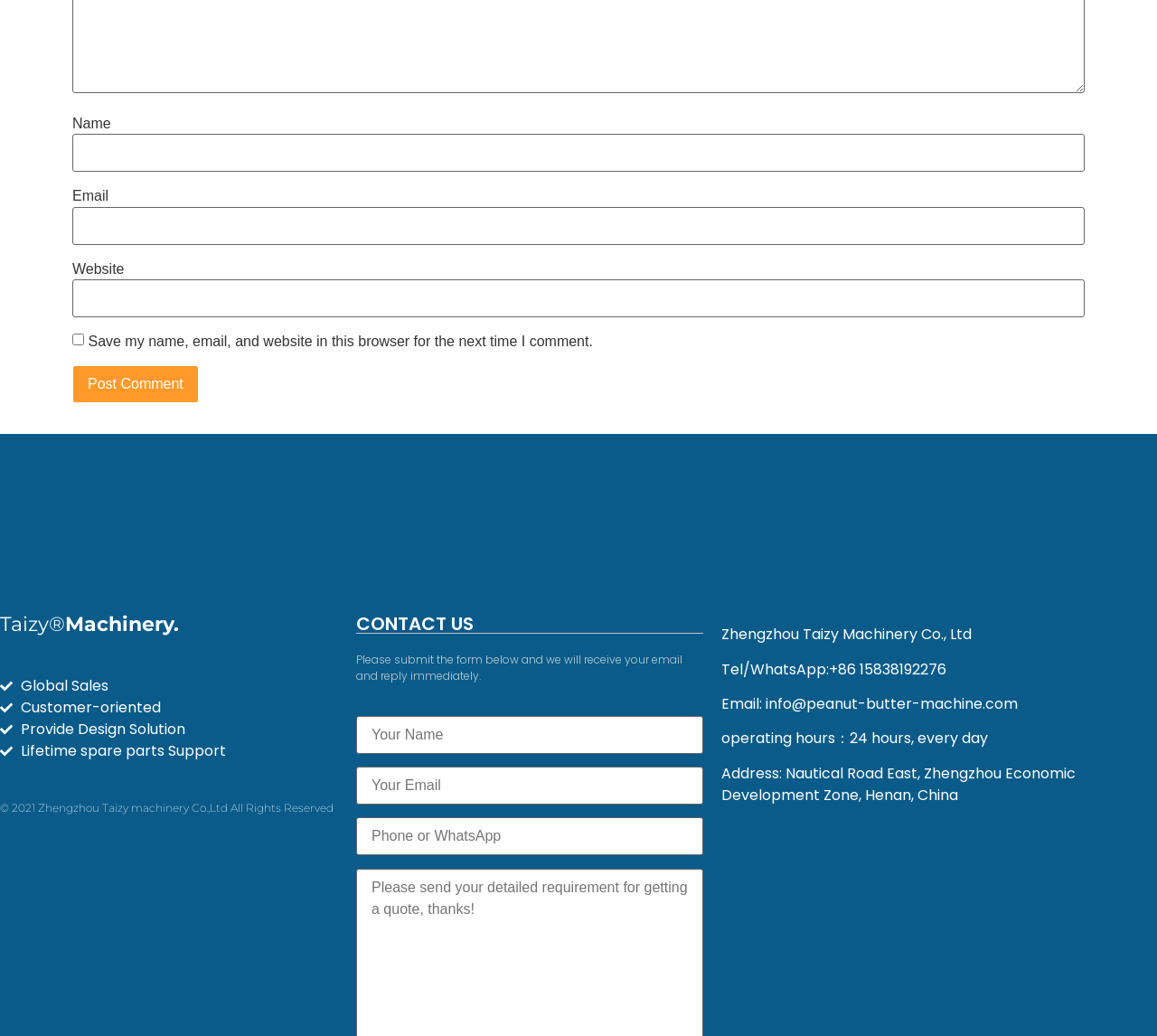What is the purpose of the checkbox?
Look at the image and answer the question using a single word or phrase.

Save comment information